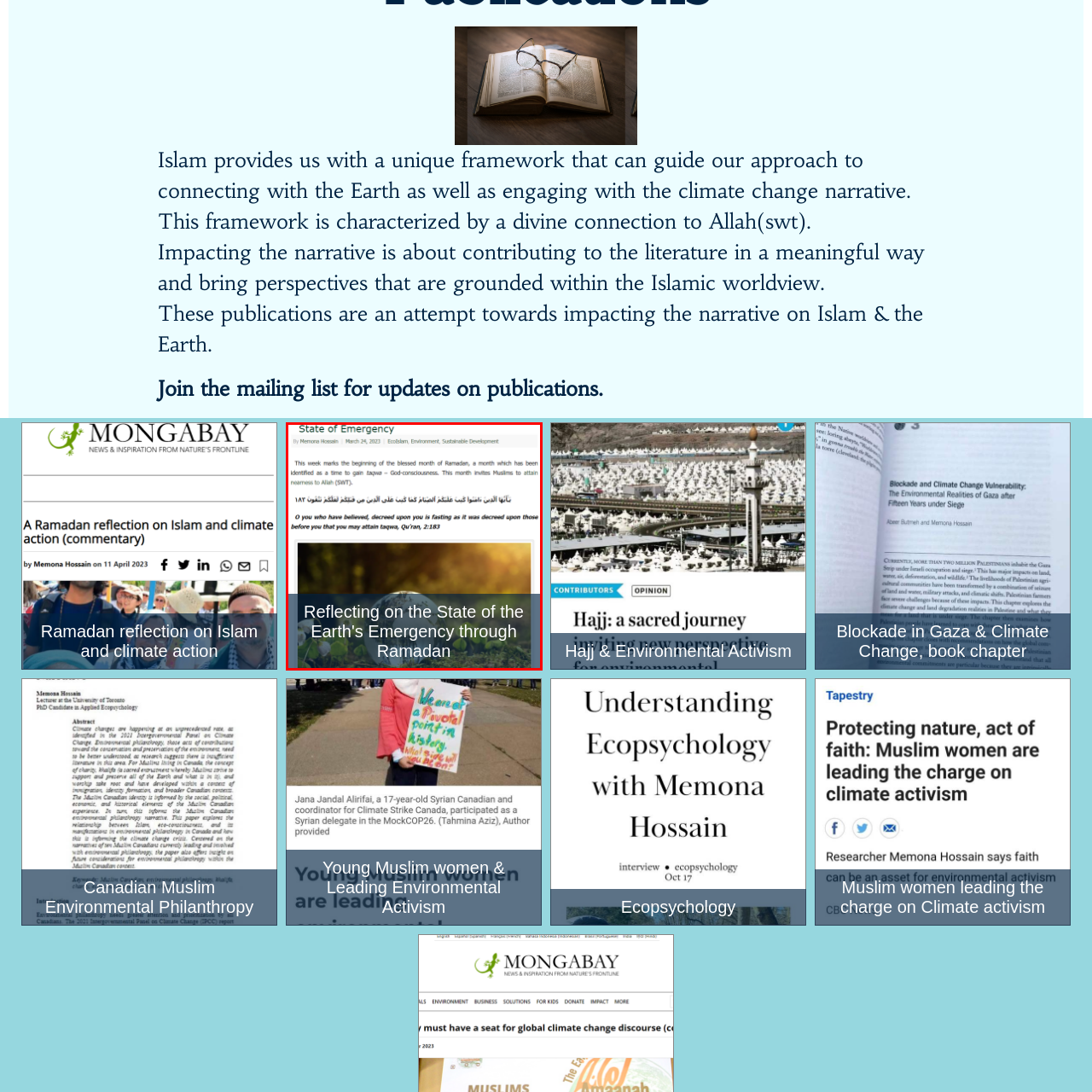What is the significance of the nature scene?
Observe the image within the red bounding box and generate a detailed answer, ensuring you utilize all relevant visual cues.

The caption suggests that the serene nature scene symbolizes renewal and reflection, which aligns with the spiritual practices observed during Ramadan, emphasizing the importance of introspection and self-reflection.